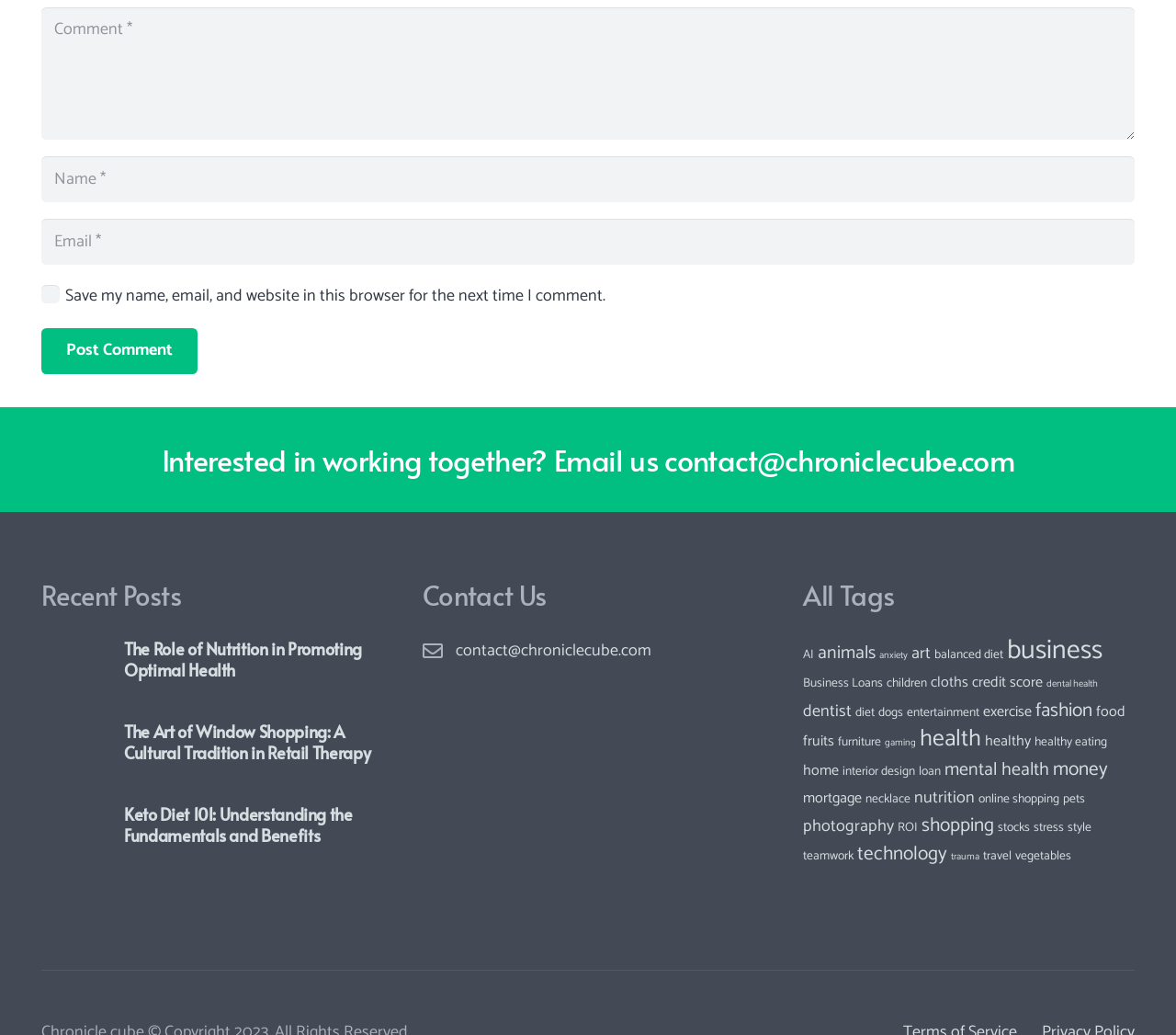What is the topic of the article with the image of a keto diet?
From the image, respond with a single word or phrase.

Keto diet